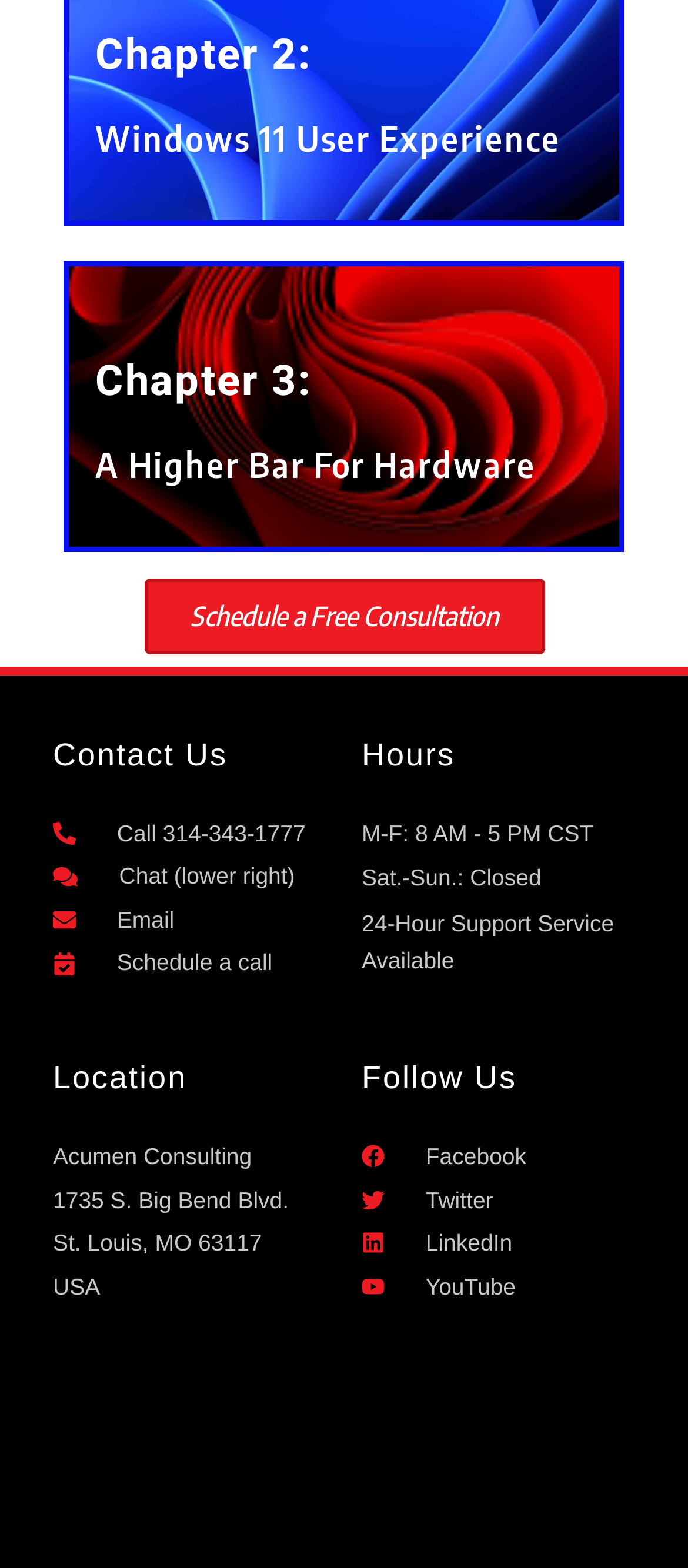Could you specify the bounding box coordinates for the clickable section to complete the following instruction: "Contact Us"?

[0.077, 0.464, 0.474, 0.498]